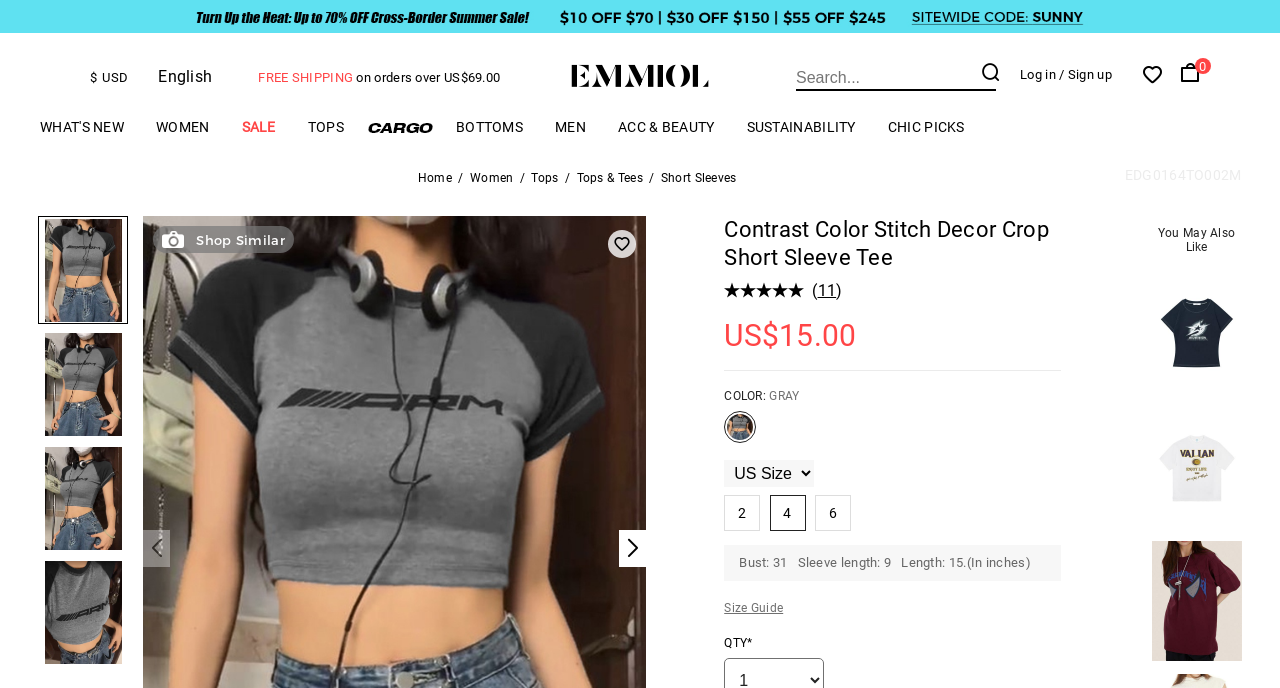Please extract the webpage's main title and generate its text content.

Contrast Color Stitch Decor Crop Short Sleeve Tee